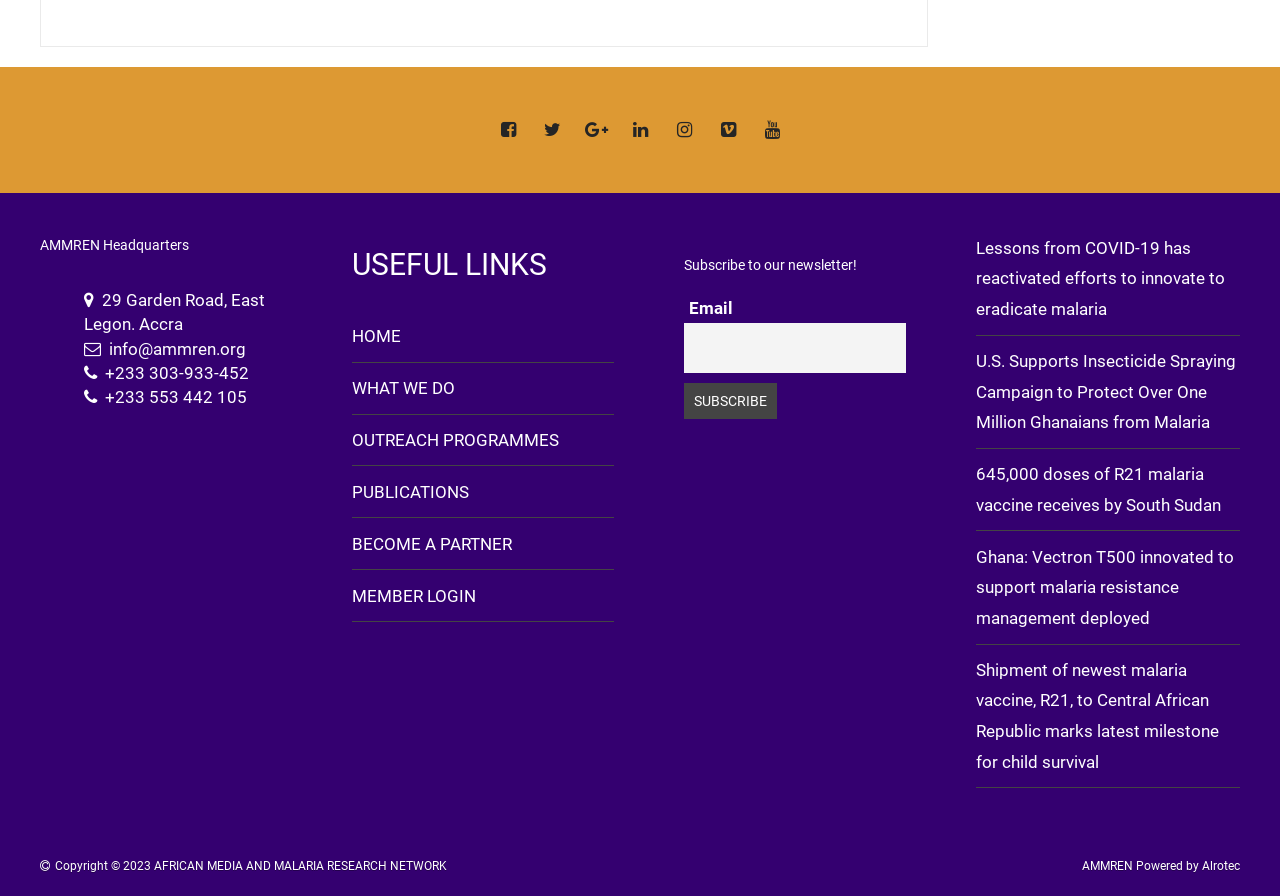What is the name of the company that powered the website?
Please respond to the question with a detailed and thorough explanation.

The name of the company that powered the website can be found in the footer section, where it is written as 'Powered by Alrotec'.